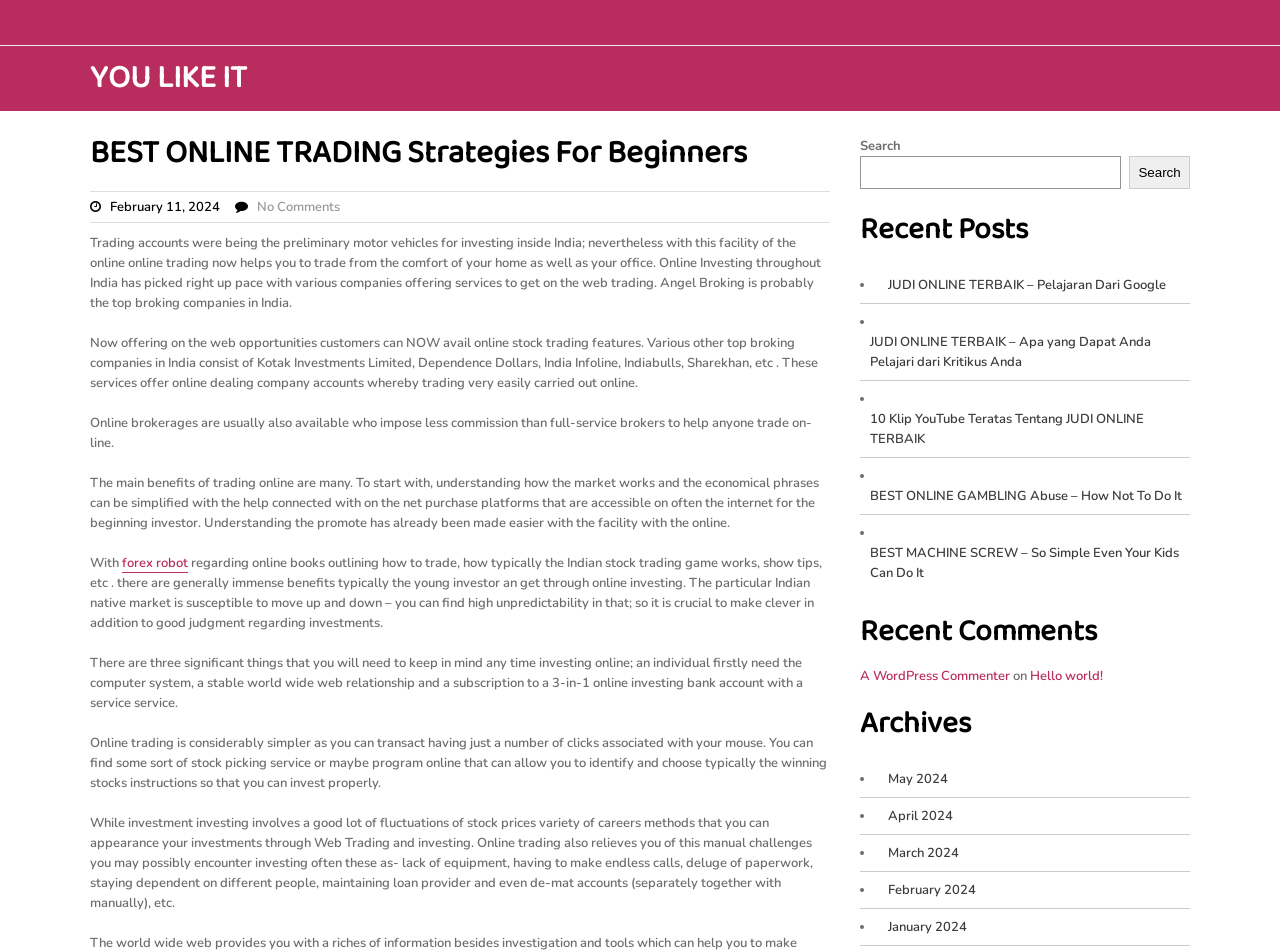Specify the bounding box coordinates (top-left x, top-left y, bottom-right x, bottom-right y) of the UI element in the screenshot that matches this description: YOU LIKE IT

[0.07, 0.056, 0.193, 0.109]